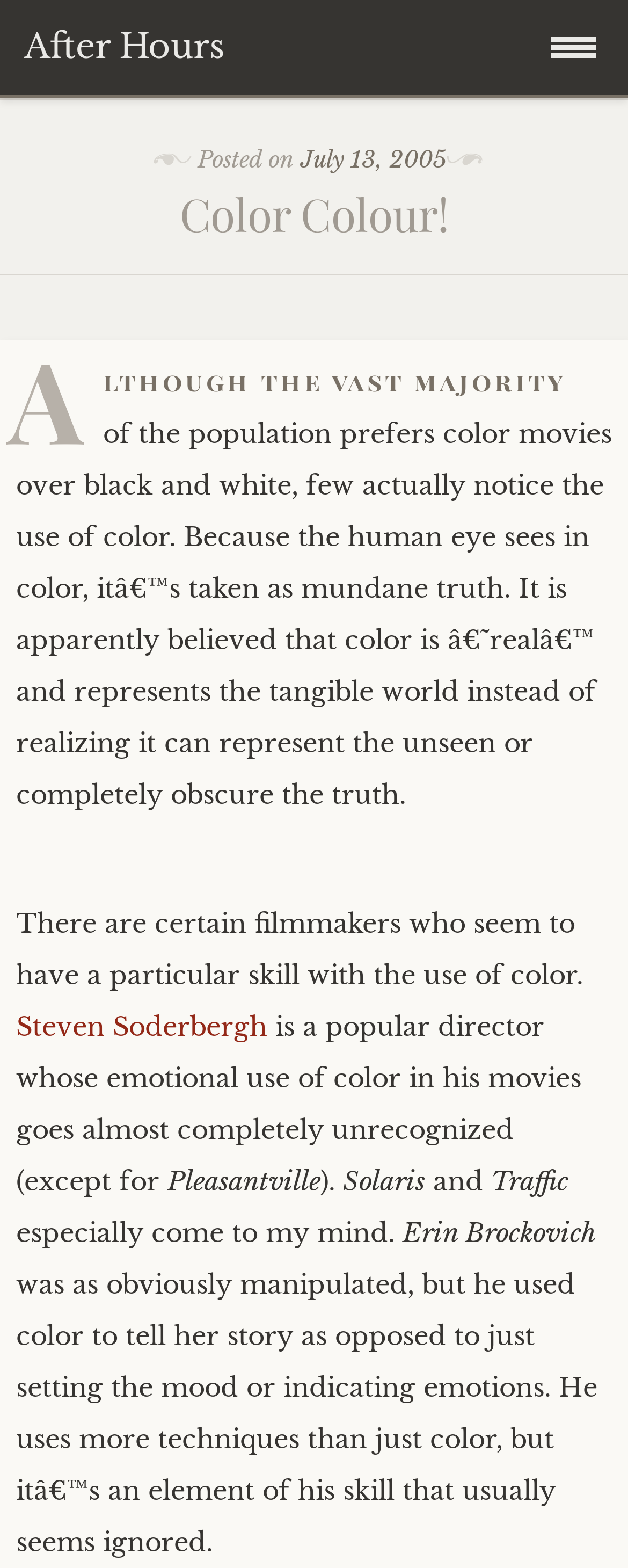Pinpoint the bounding box coordinates of the element that must be clicked to accomplish the following instruction: "Check the date of the post". The coordinates should be in the format of four float numbers between 0 and 1, i.e., [left, top, right, bottom].

[0.479, 0.093, 0.712, 0.111]